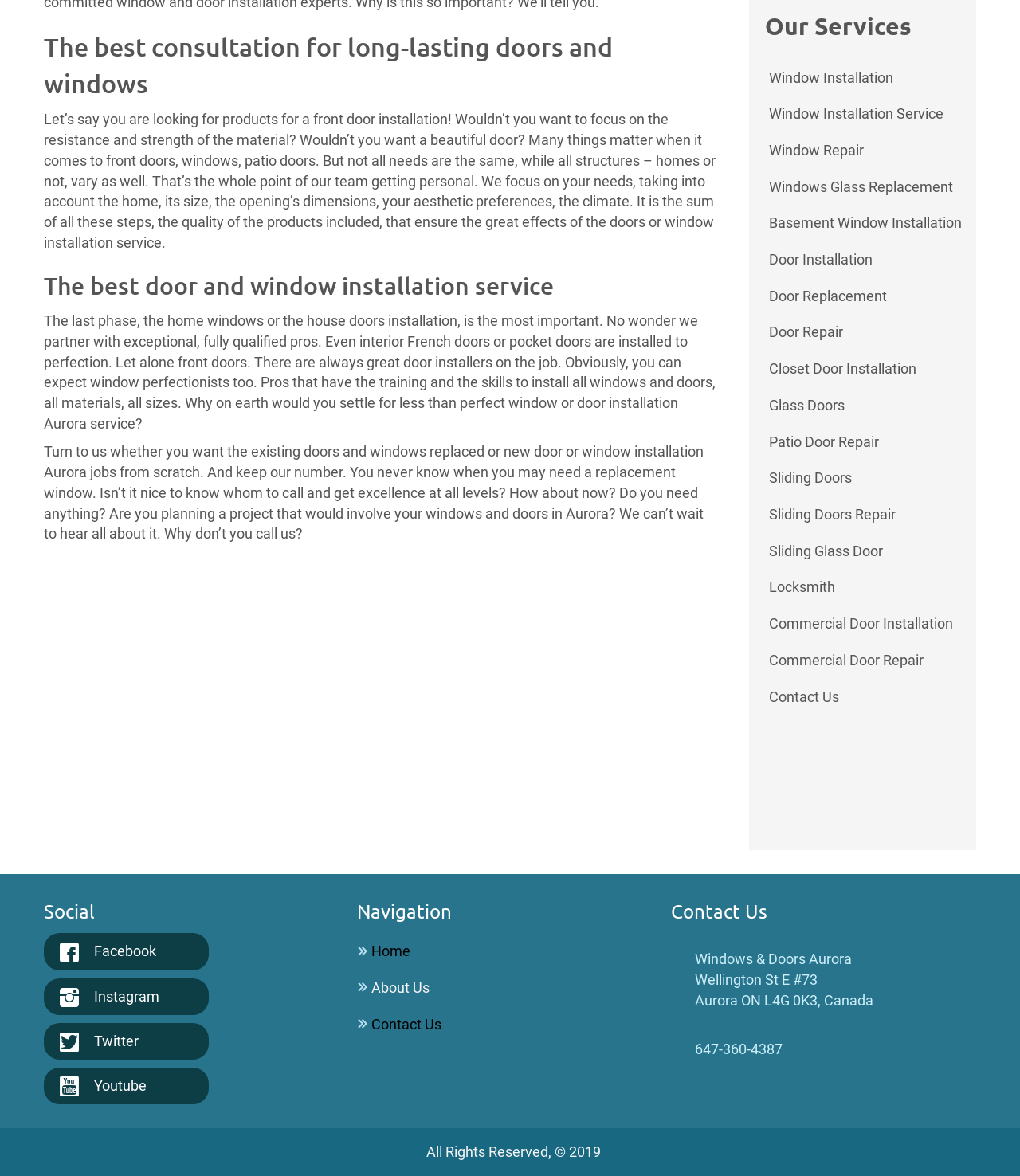Provide the bounding box coordinates of the area you need to click to execute the following instruction: "Click on 'Home'".

[0.35, 0.794, 0.403, 0.825]